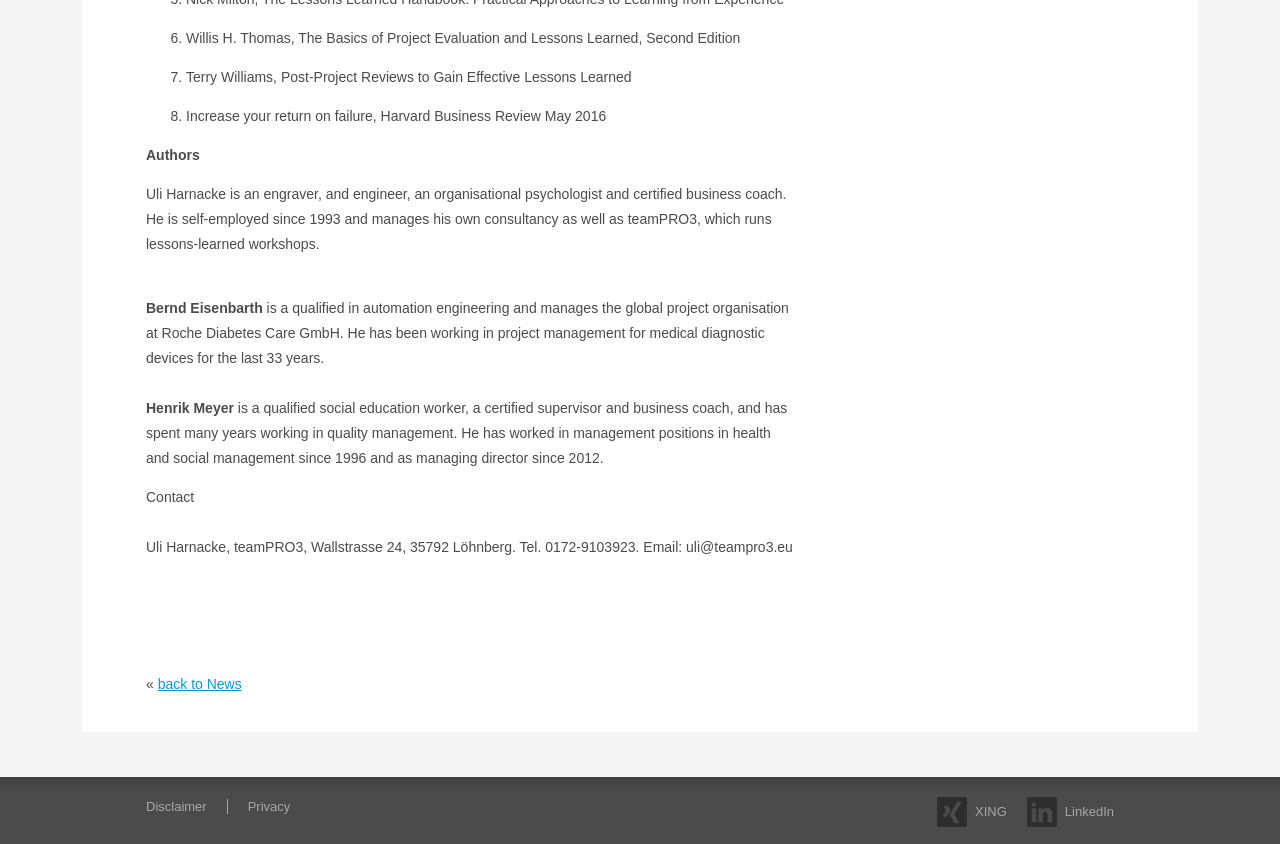Please analyze the image and provide a thorough answer to the question:
What is the title of the second book?

I found the list of books on the webpage, and the second book is titled 'The Basics of Project Evaluation and Lessons Learned, Second Edition'.